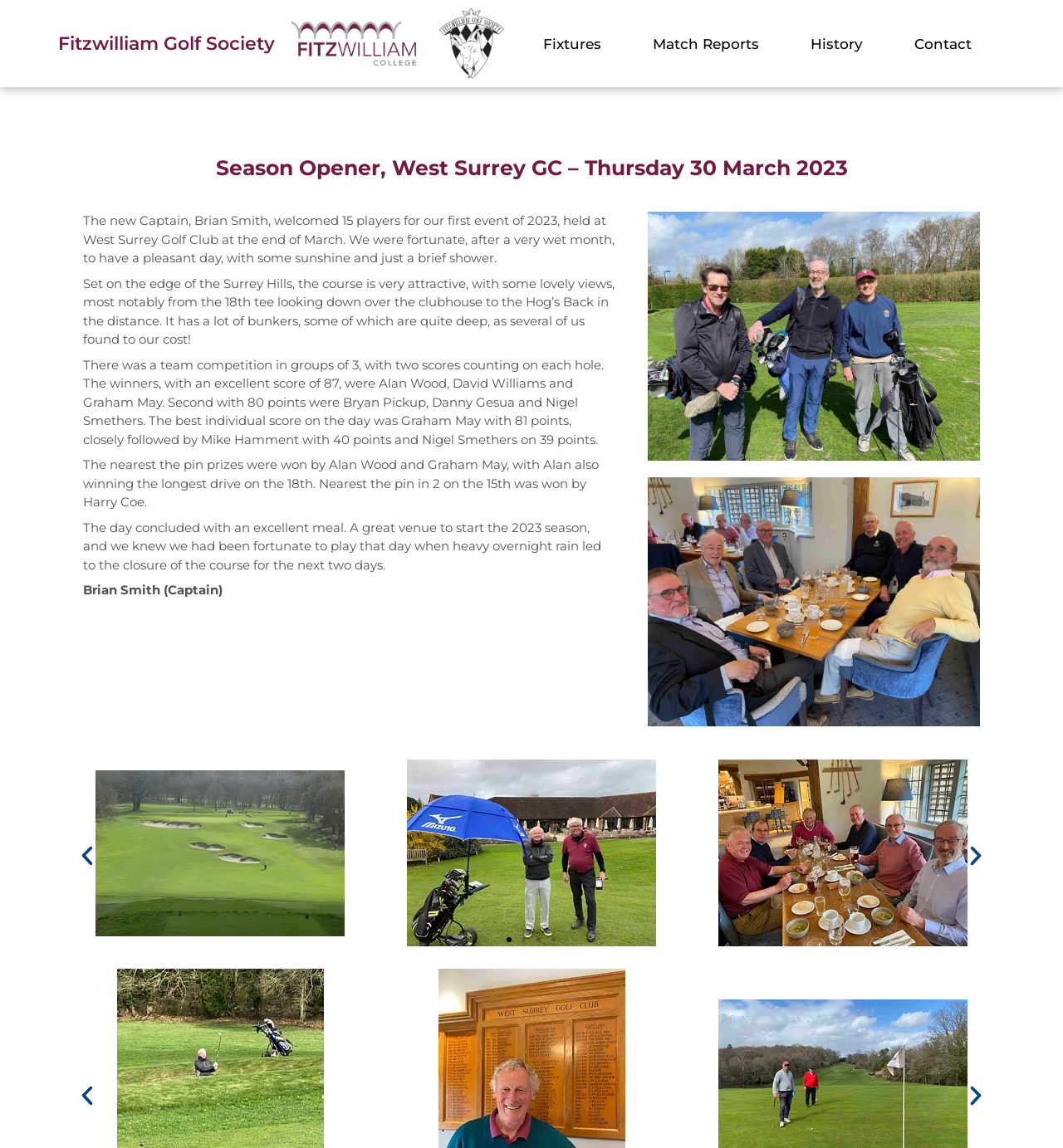Extract the bounding box coordinates for the UI element described as: "Fixtures".

[0.49, 0.02, 0.586, 0.056]